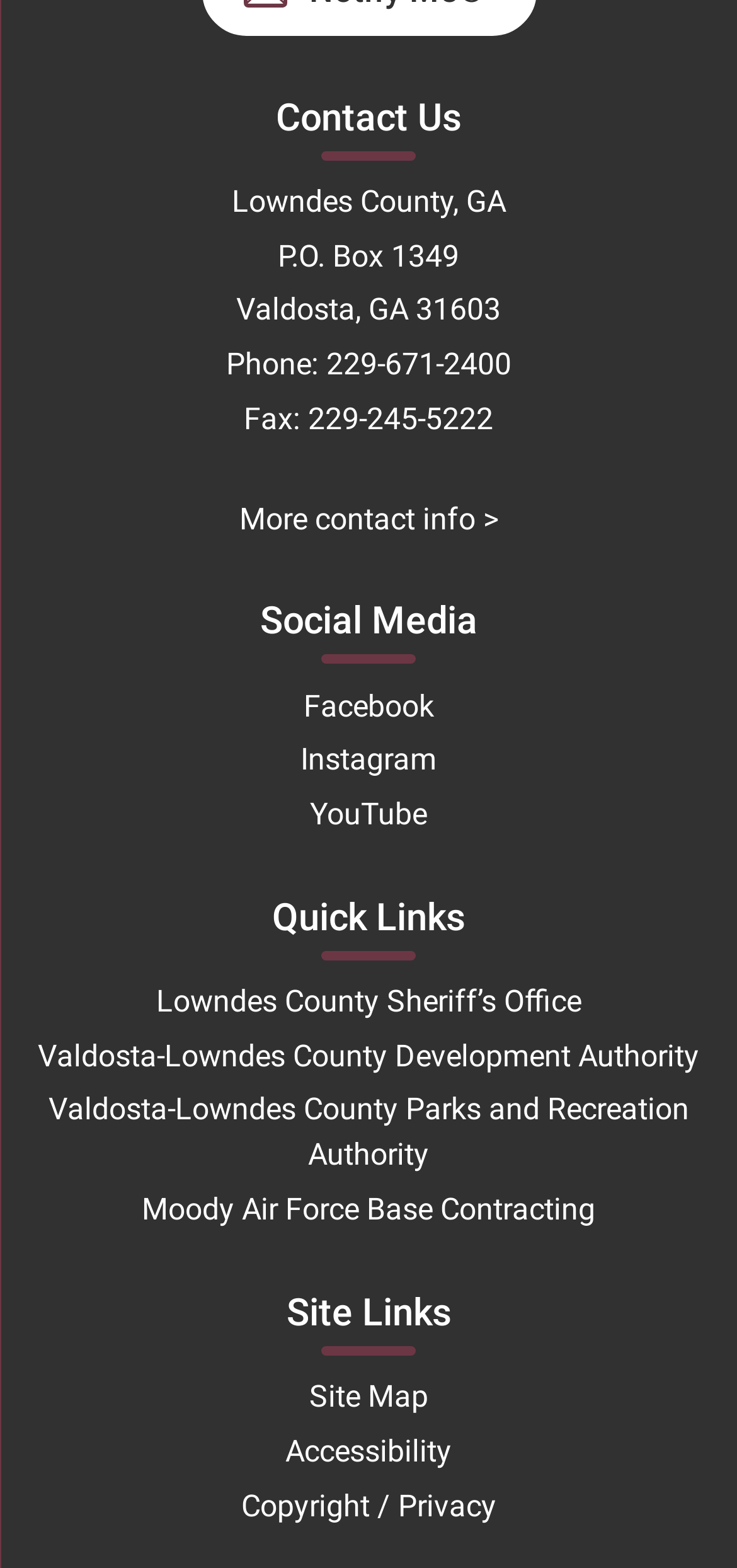Using the information in the image, give a comprehensive answer to the question: 
How many quick links are there?

In the 'Quick Links' region, we can see four links: 'Lowndes County Sheriff’s Office', 'Valdosta-Lowndes County Development Authority', 'Valdosta-Lowndes County Parks and Recreation Authority', and 'Moody Air Force Base Contracting Opens in new window', which are the quick links.